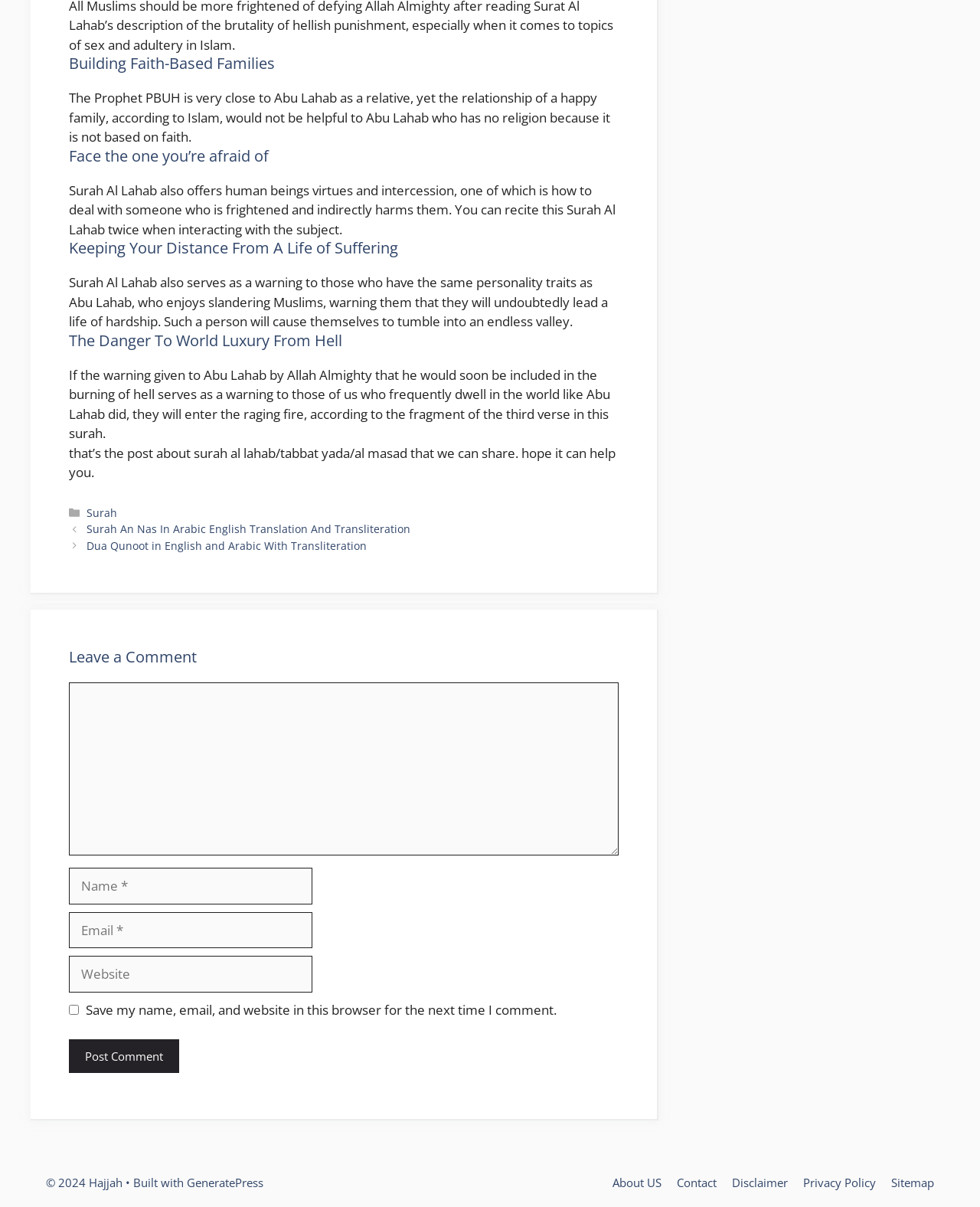What is the name of the surah mentioned in the article?
Please give a detailed and thorough answer to the question, covering all relevant points.

The article mentions Surah Al Lahab as the surah that offers human beings virtues and intercession, and warns those who have the same personality traits as Abu Lahab that they will undoubtedly lead a life of hardship.